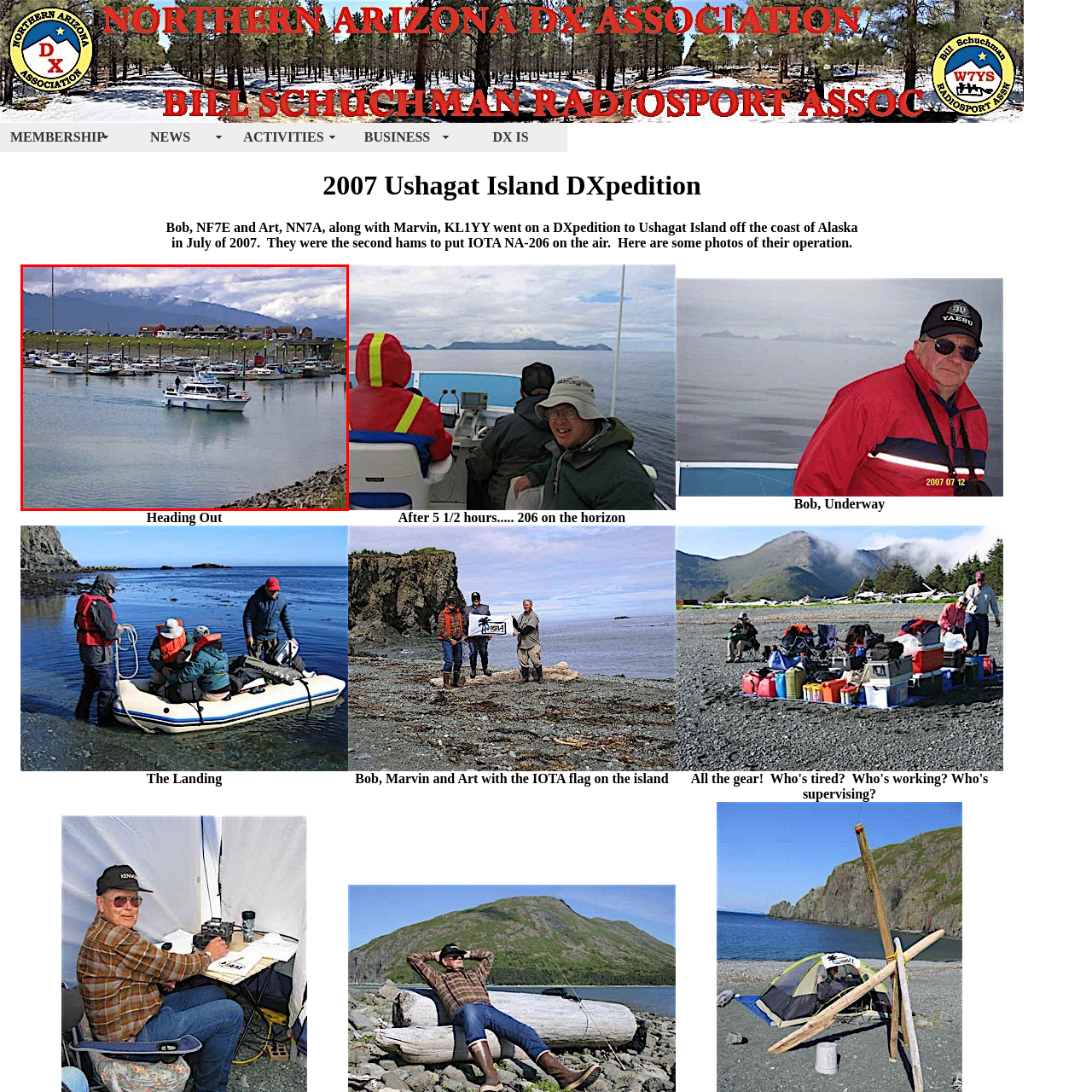What is visible in the distance behind the boats?
Review the content shown inside the red bounding box in the image and offer a detailed answer to the question, supported by the visual evidence.

According to the caption, 'colorful homes and lush greenery' are visible in the distance behind the boats, which suggests that the image captures a scenic view of a coastal area.